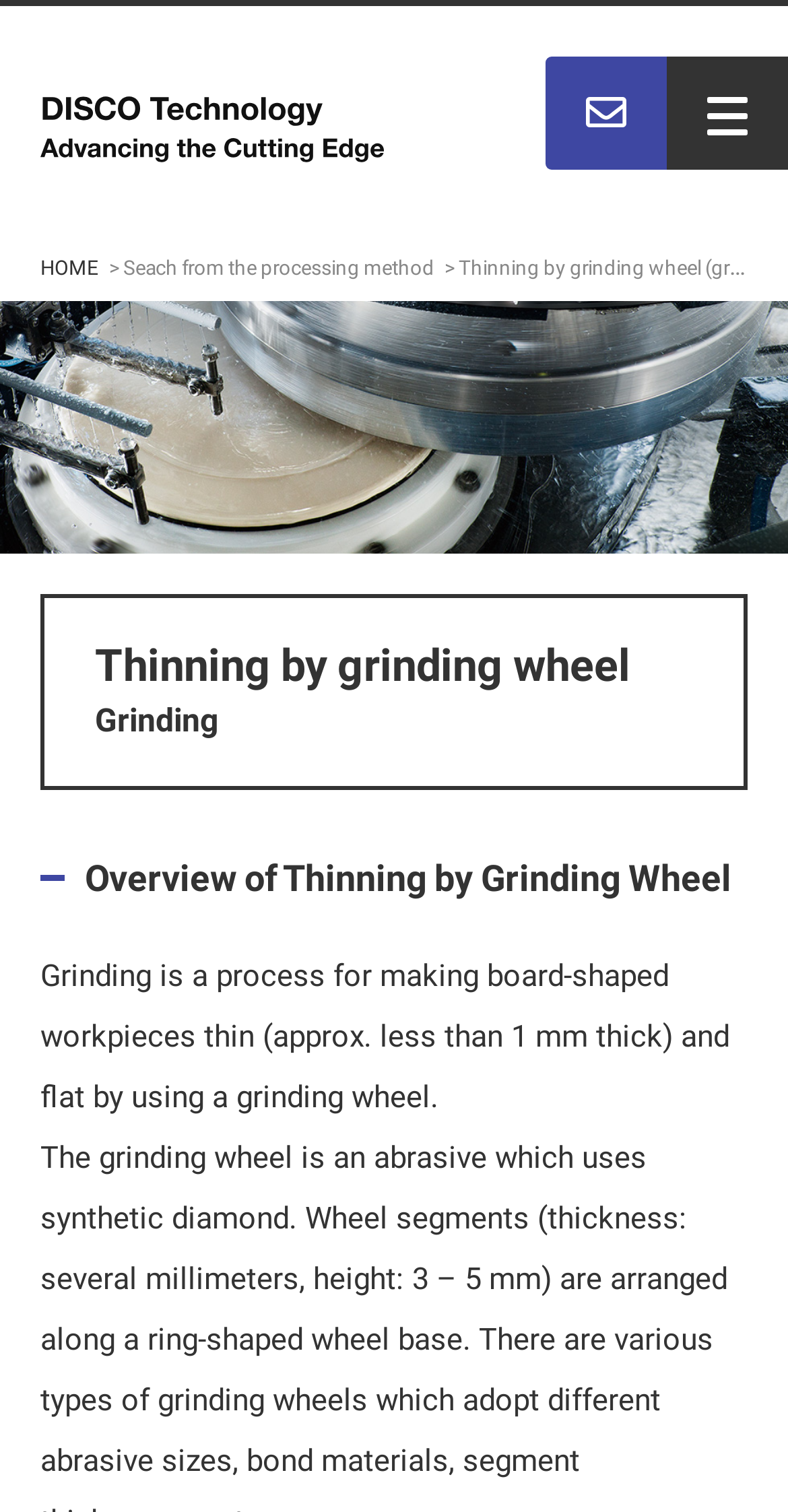What is the purpose of grinding?
Can you provide a detailed and comprehensive answer to the question?

Based on the webpage content, grinding is a process that involves using a grinding wheel to thin and planarize an object, making it flat and thin, typically less than 1 mm thick.